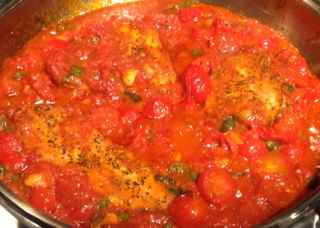What is the flavor profile of the sauce?
Examine the image and provide an in-depth answer to the question.

The caption describes the sauce as having a mix of 'sweetness and tanginess from the tomatoes', suggesting that the flavor profile is a balance of these two characteristics.